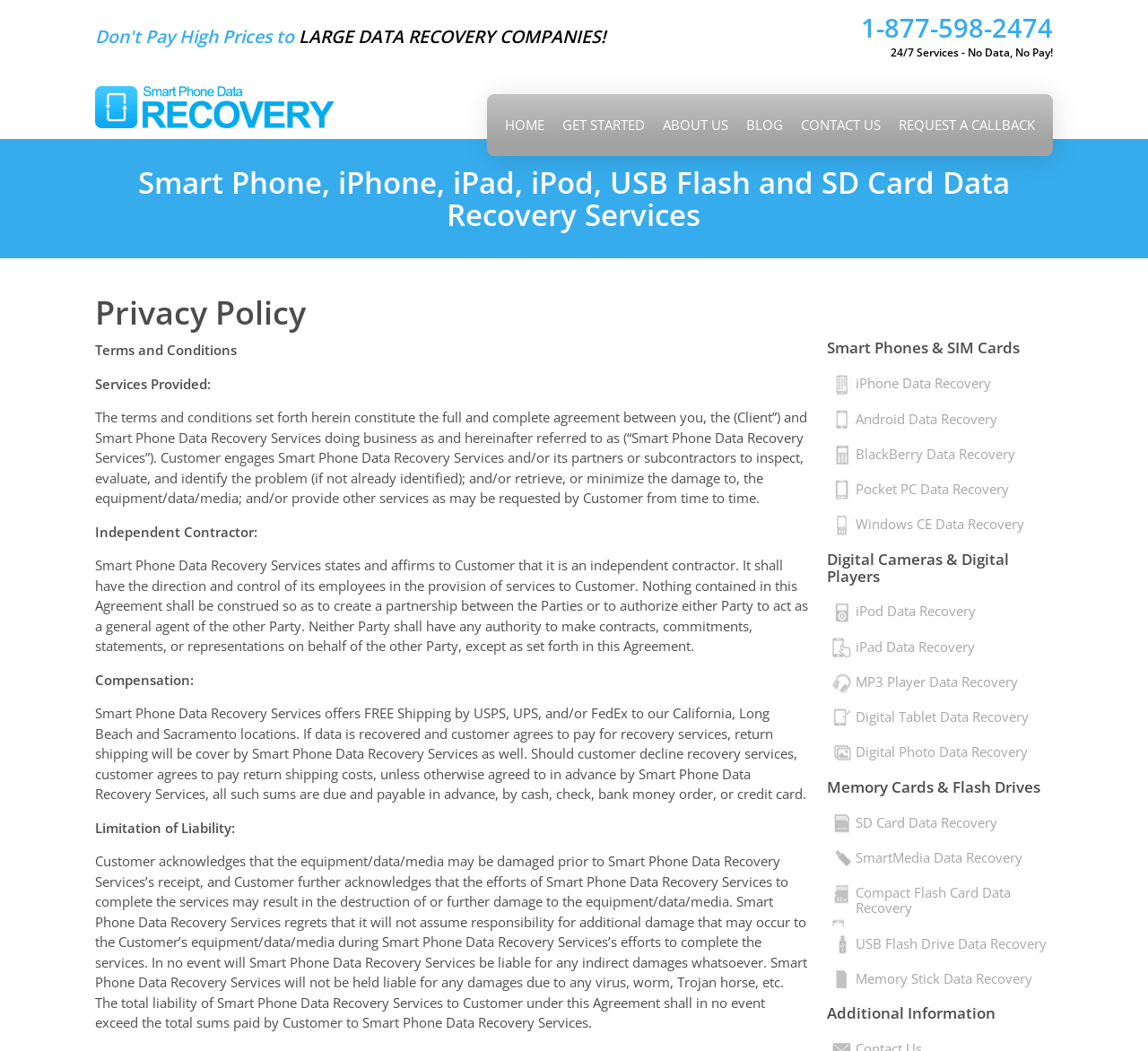What is the limitation of liability for Smart Phone Data Recovery Services?
Ensure your answer is thorough and detailed.

I found the limitation of liability by reading the StaticText element with the text 'In no event will Smart Phone Data Recovery Services be liable for any indirect damages whatsoever. The total liability of Smart Phone Data Recovery Services to Customer under this Agreement shall in no event exceed the total sums paid by Customer to Smart Phone Data Recovery Services.'.